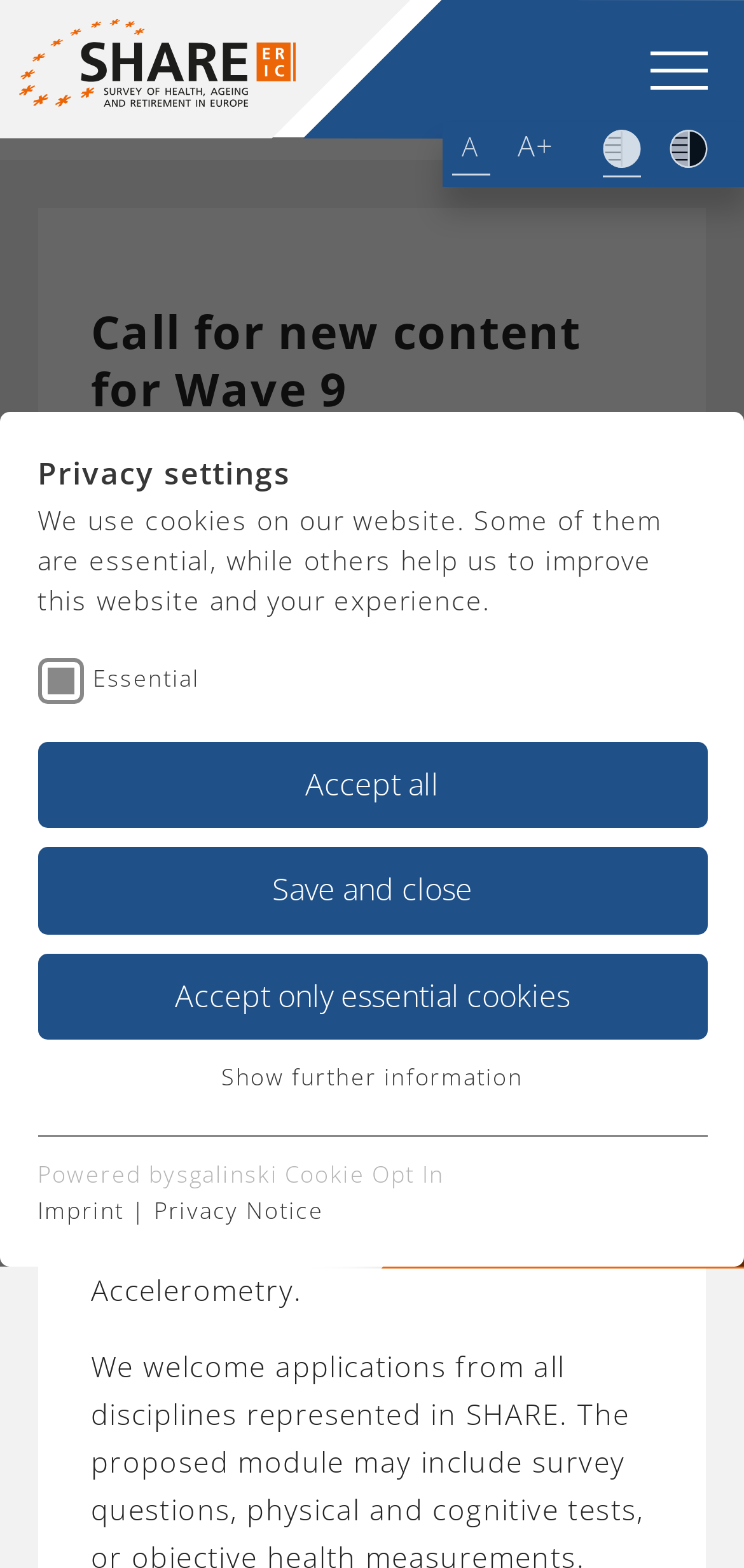Please specify the bounding box coordinates of the clickable section necessary to execute the following command: "Click the link to show further information".

[0.297, 0.677, 0.703, 0.698]